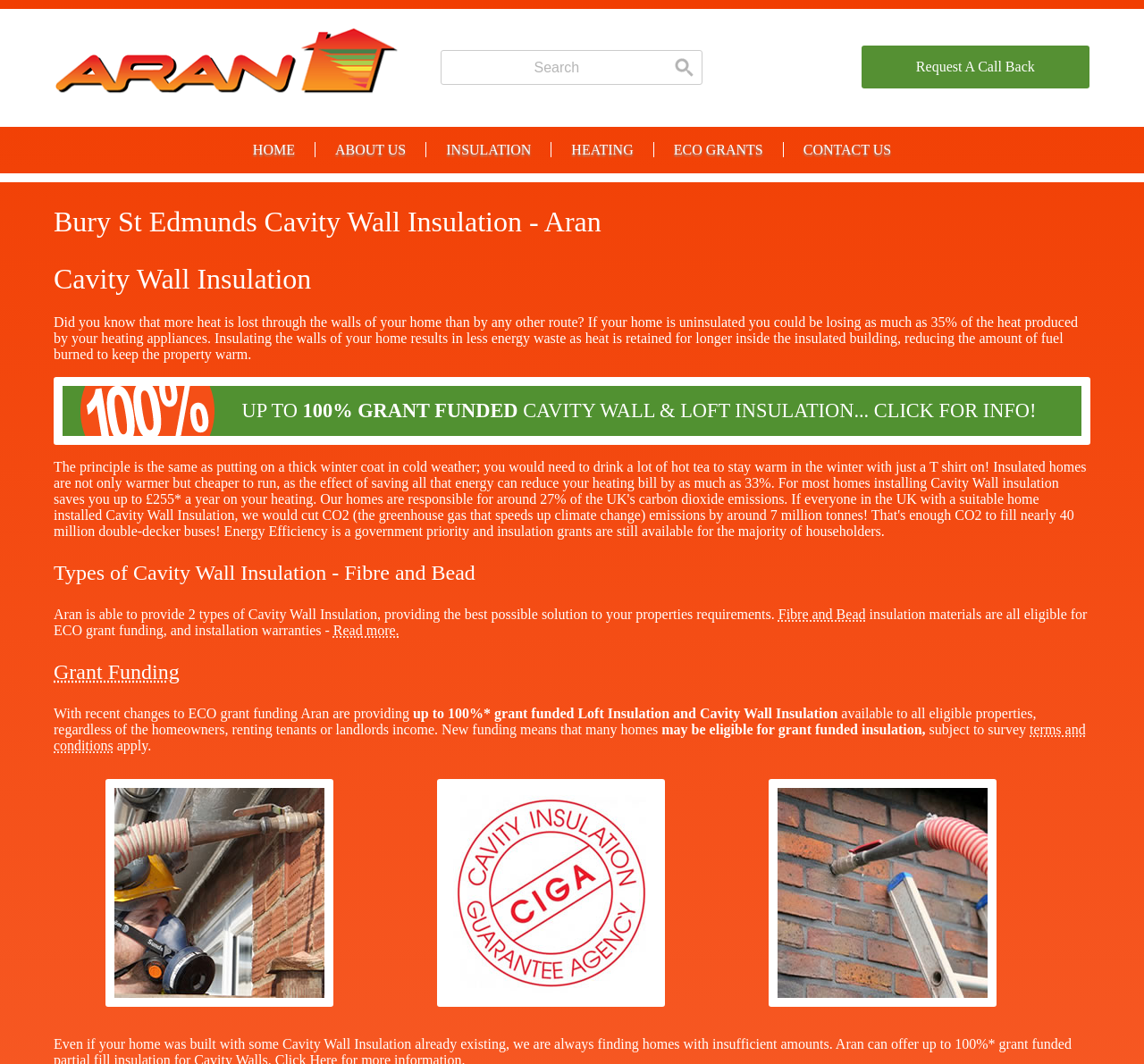Determine the bounding box coordinates of the region that needs to be clicked to achieve the task: "Read more about grant funding".

[0.291, 0.585, 0.349, 0.6]